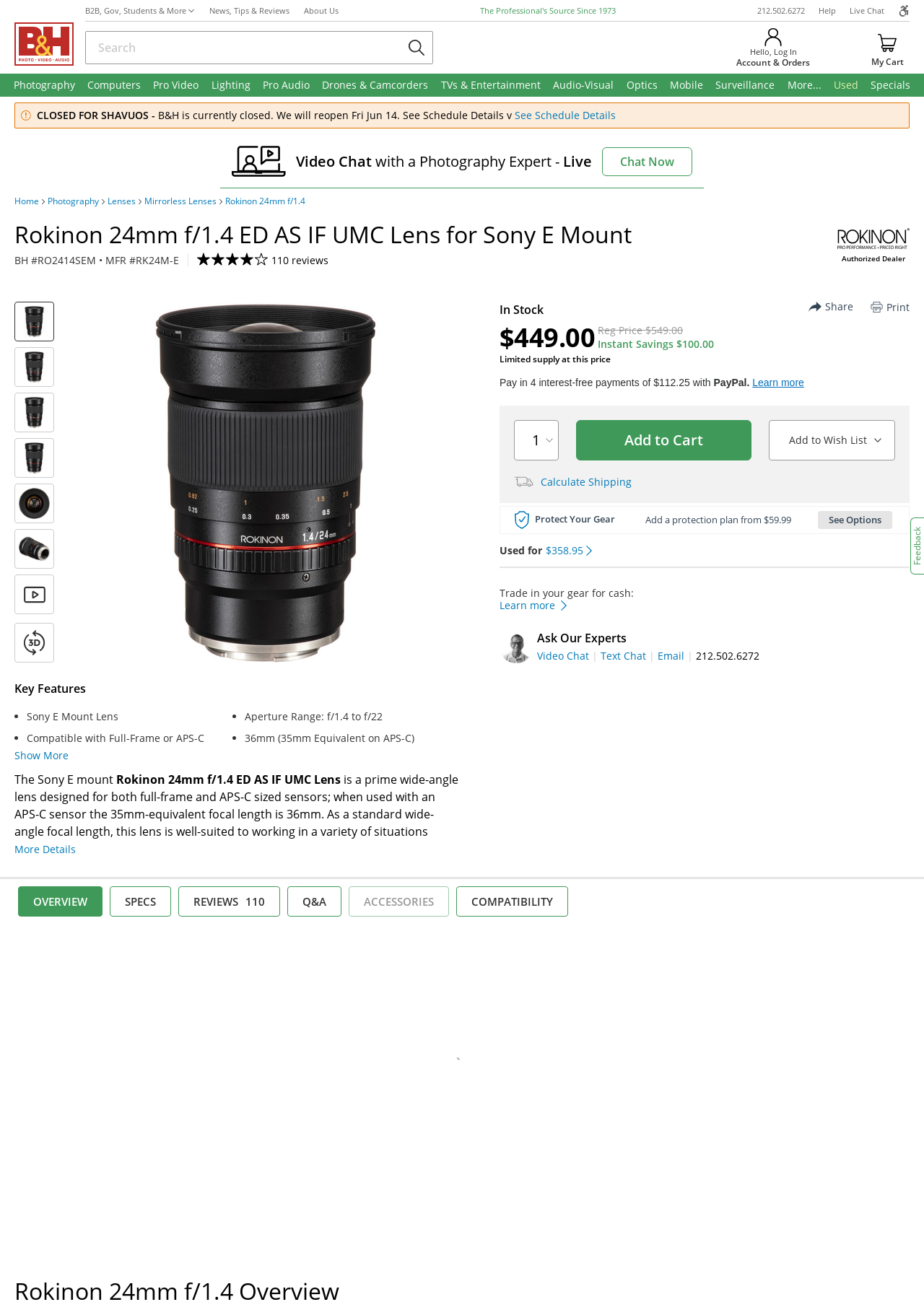Determine the bounding box of the UI element mentioned here: "Show More". The coordinates must be in the format [left, top, right, bottom] with values ranging from 0 to 1.

[0.016, 0.575, 0.074, 0.585]